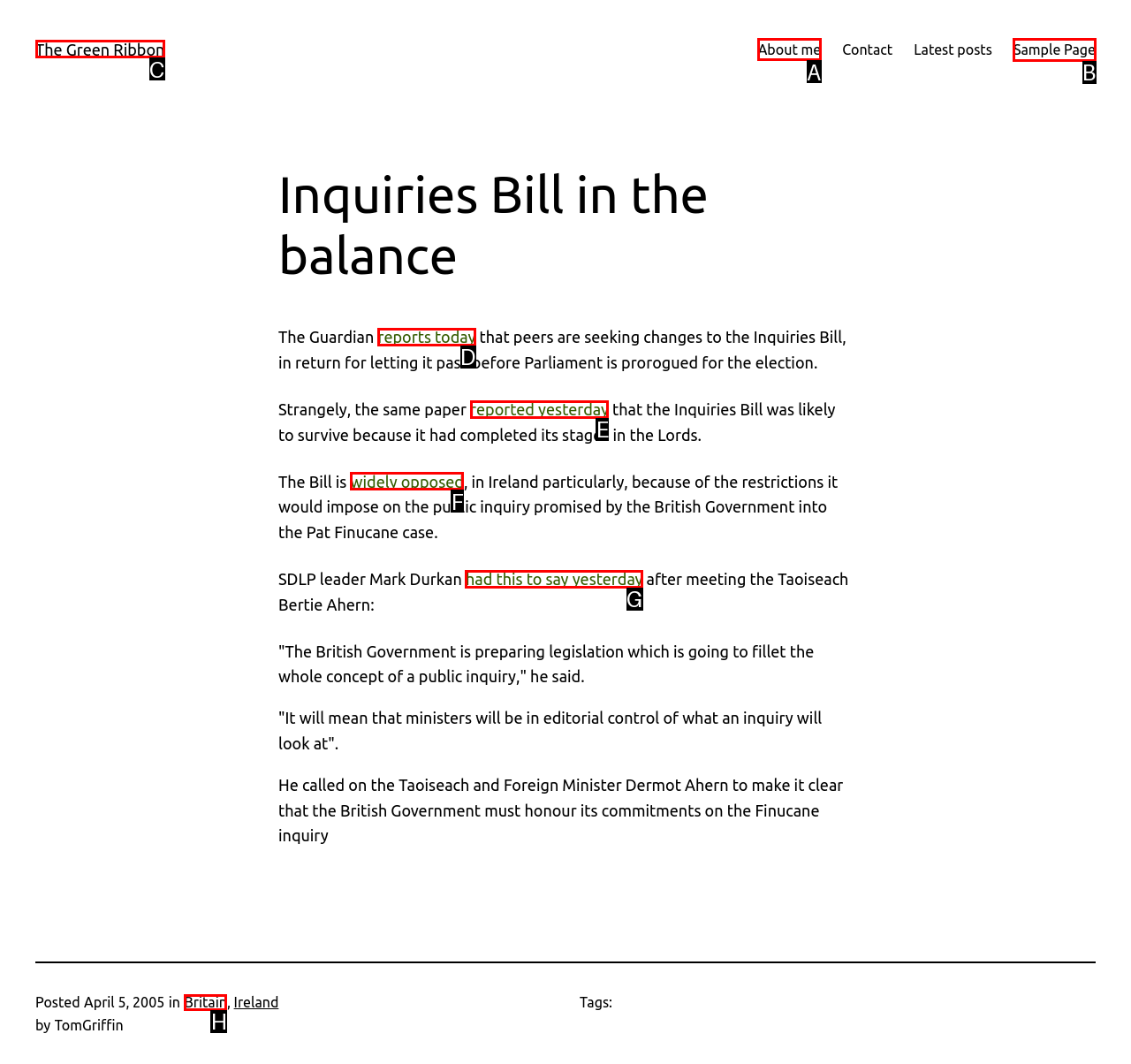Identify the correct HTML element to click for the task: Visit 'About me' page. Provide the letter of your choice.

A